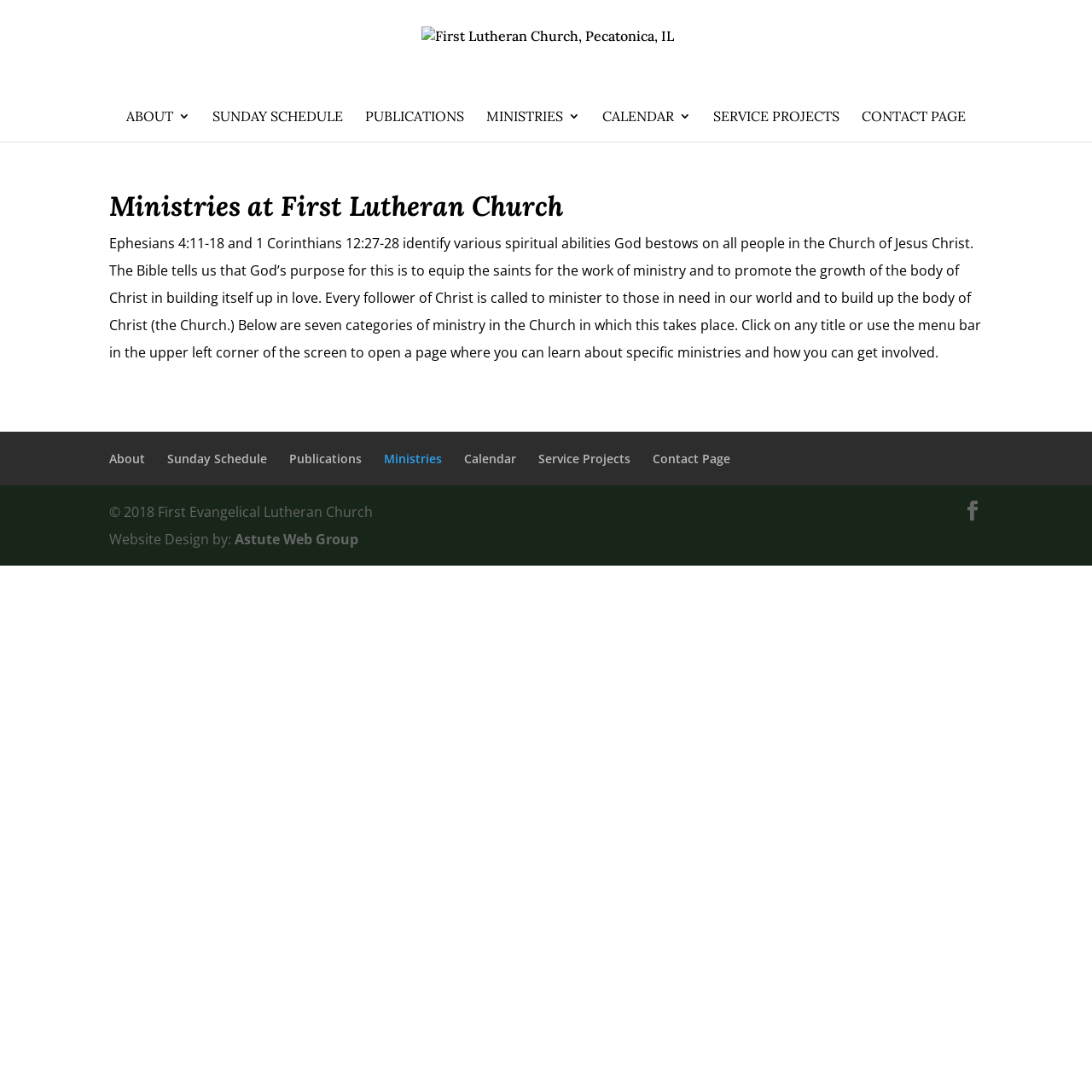Where can I find information about specific ministries?
Provide a short answer using one word or a brief phrase based on the image.

By clicking on any title or using the menu bar